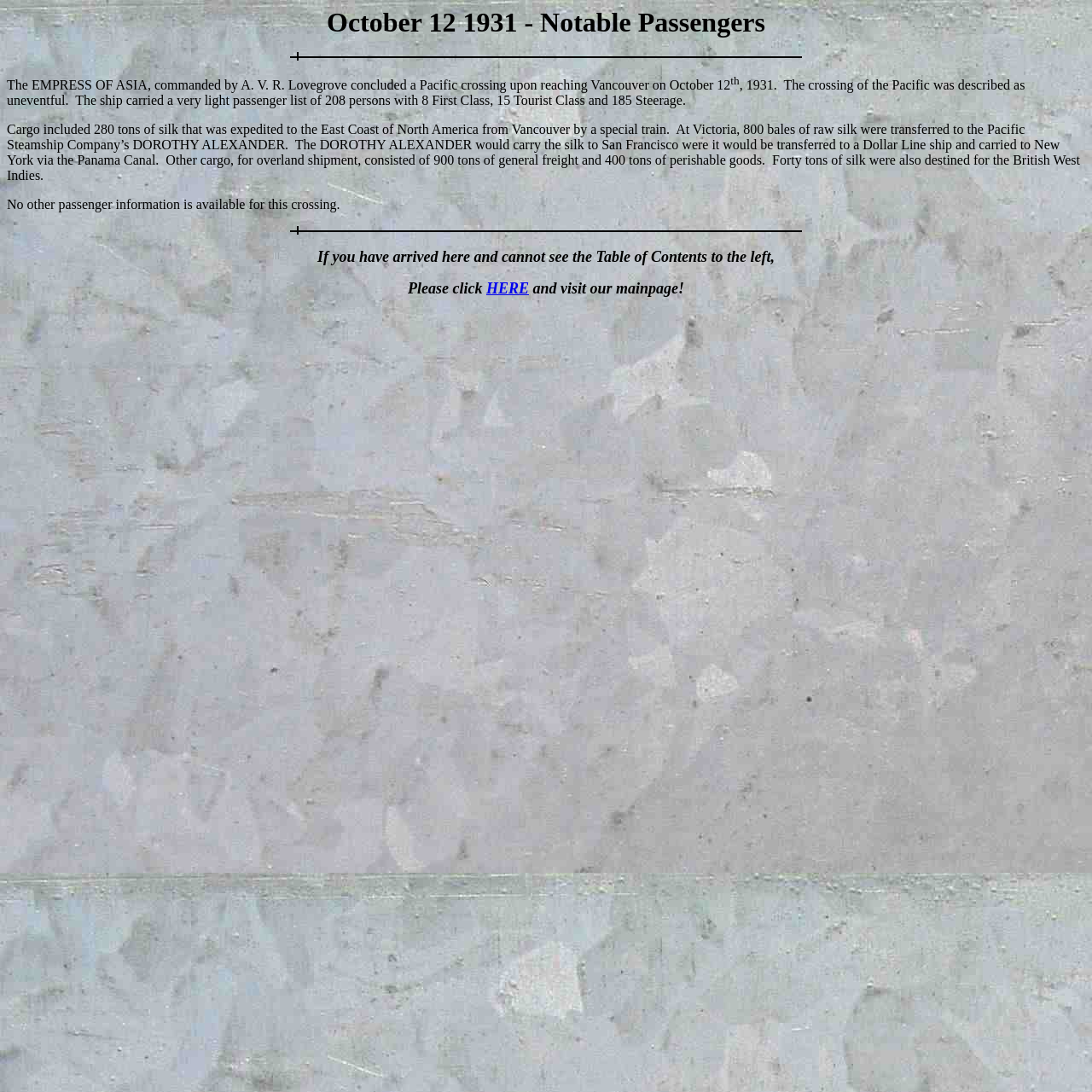What is the name of the ship that concluded a Pacific crossing?
Please look at the screenshot and answer using one word or phrase.

EMPERESS OF ASIA